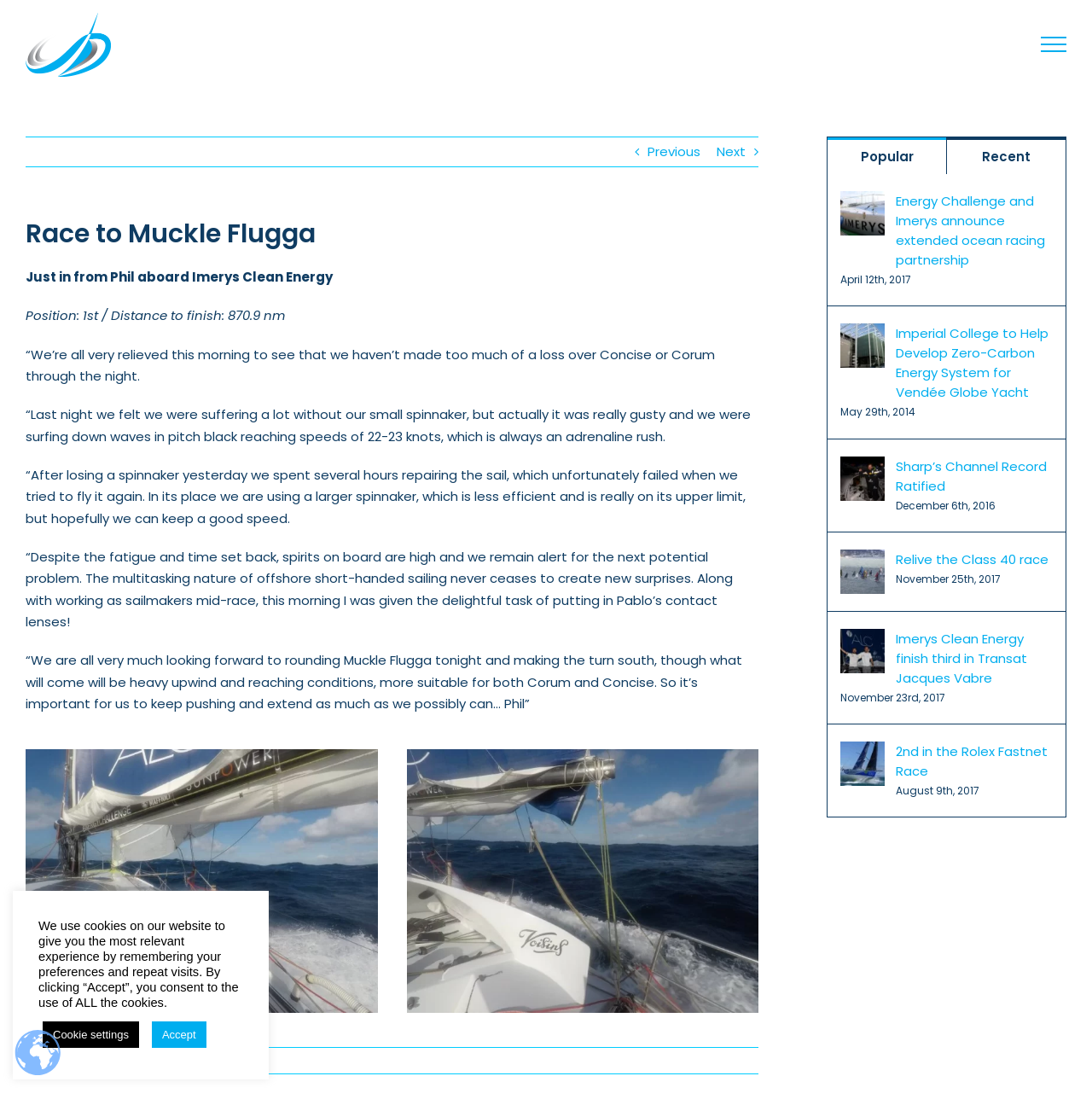What is Phil's current position in the race?
Look at the screenshot and respond with a single word or phrase.

1st